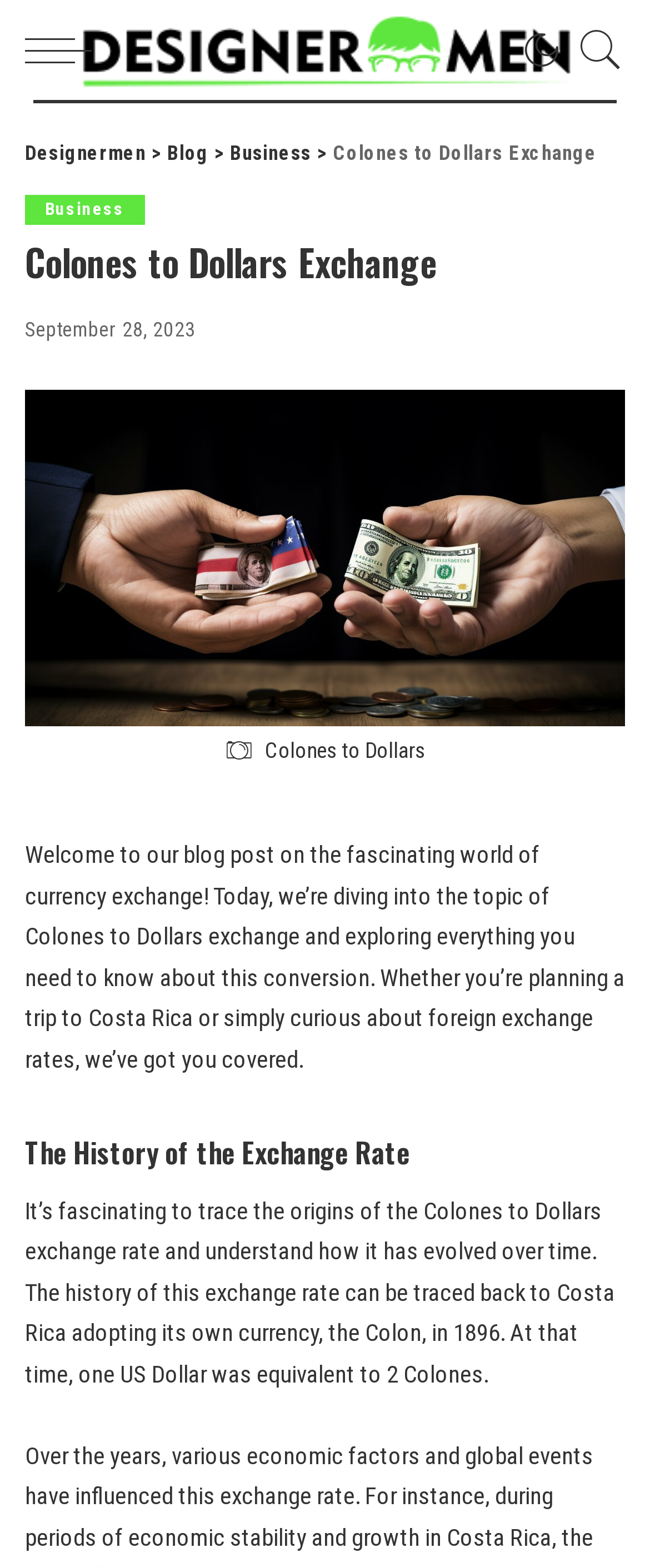What is the date of this blog post?
Kindly give a detailed and elaborate answer to the question.

The date of this blog post can be found in the abbreviation '2023-09-28T20:00:26+00:00' which is expanded to 'September 28, 2023'.